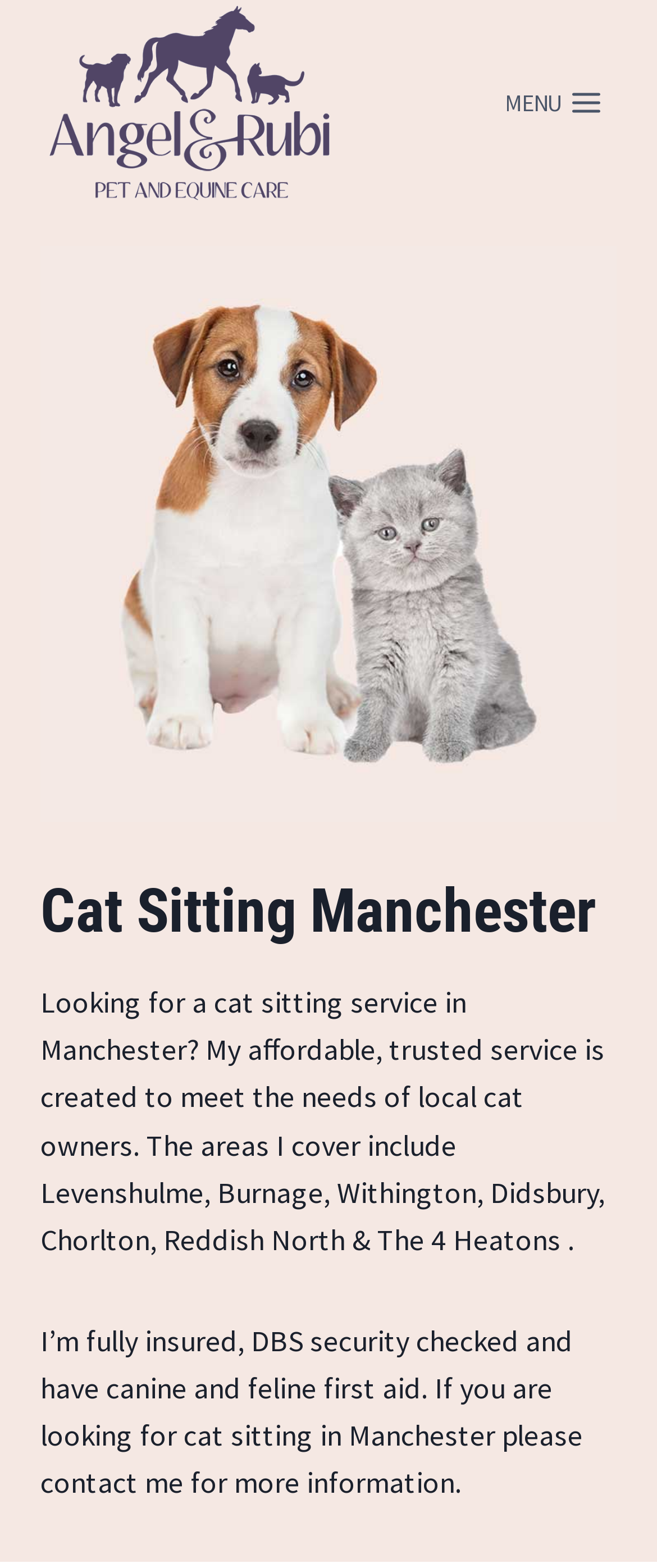Please reply to the following question using a single word or phrase: 
What service does the website offer?

Cat sitting